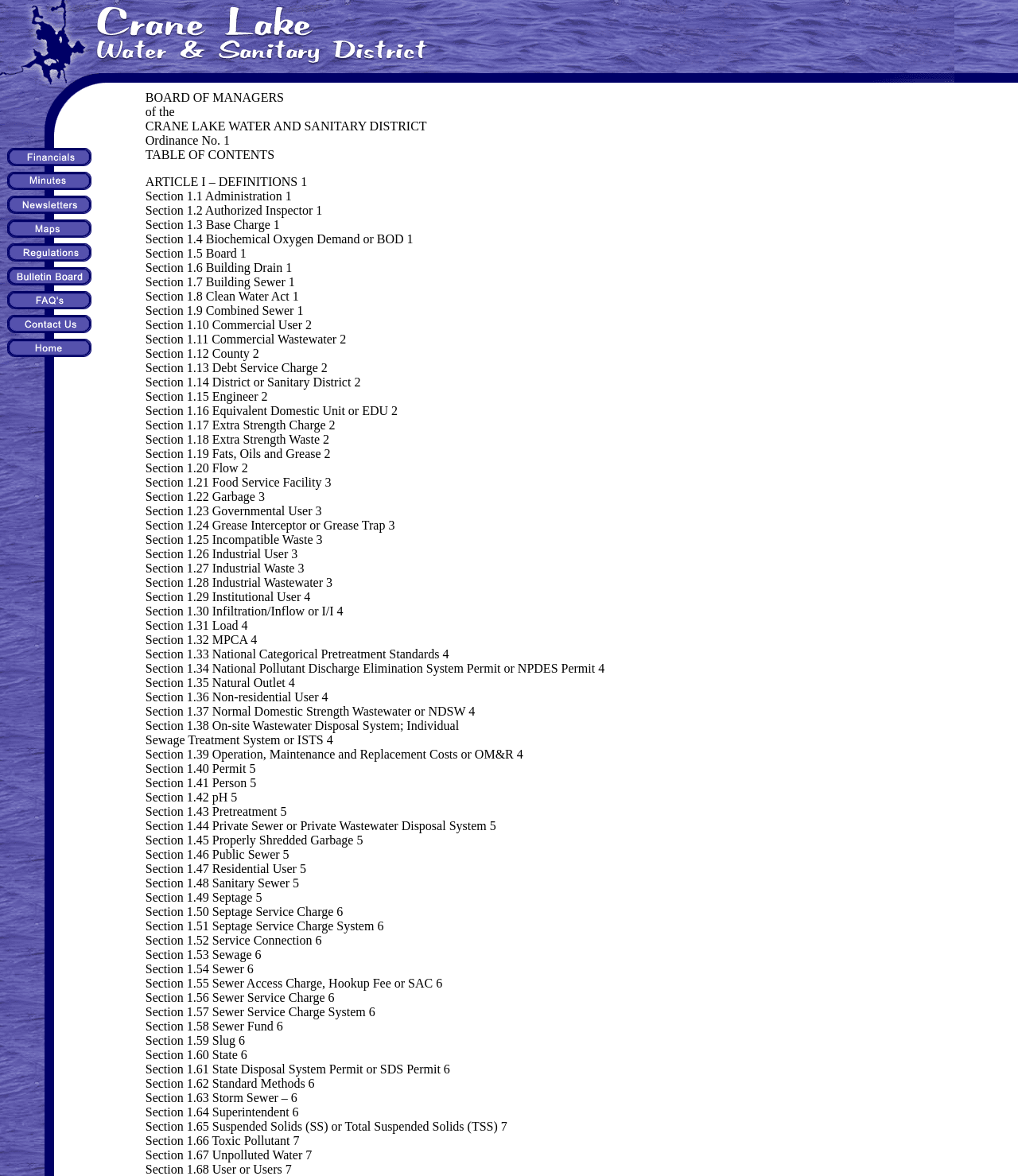Explain in detail what you observe on this webpage.

The webpage is about Ordinance 1 of Crane Lake, Minnesota Water & Sanitary District. At the top, there is a logo of the district, followed by a menu bar with the title "Crane Lake, Minnesota Water & Sanitary District - Menu". Below the menu bar, there is a table of contents with the title "Ordinance No. 1" and a list of articles and sections, including "ARTICLE I – DEFINITIONS", "Section 1.1 Administration", "Section 1.2 Authorized Inspector", and so on.

The table of contents takes up most of the page, with 63 sections listed, each with a brief description. The sections are organized alphabetically, with topics ranging from "Administration" to "Wastewater Disposal System". Each section has a brief title, such as "Section 1.1 Administration" or "Section 1.2 Authorized Inspector", and some have longer descriptions.

There are no images on the page besides the logo of the district at the top. The layout is simple and organized, with clear headings and concise text. The overall structure of the page is a list of sections, with each section having a brief title and description.